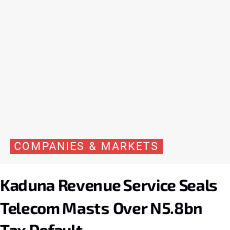Give a detailed account of what is happening in the image.

The image features a header titled "Kaduna Revenue Service Seals Telecom Masts Over N5.8bn Tax Default," highlighting a significant development in the telecommunications sector. Below it, a label marked "COMPANIES & MARKETS" indicates the context within which this news falls, suggesting a focus on economic and business-related topics. This article seems to address serious fiscal issues involving telecom operators in Kaduna, reflecting the government's efforts to enforce compliance with tax regulations amid ongoing economic challenges.